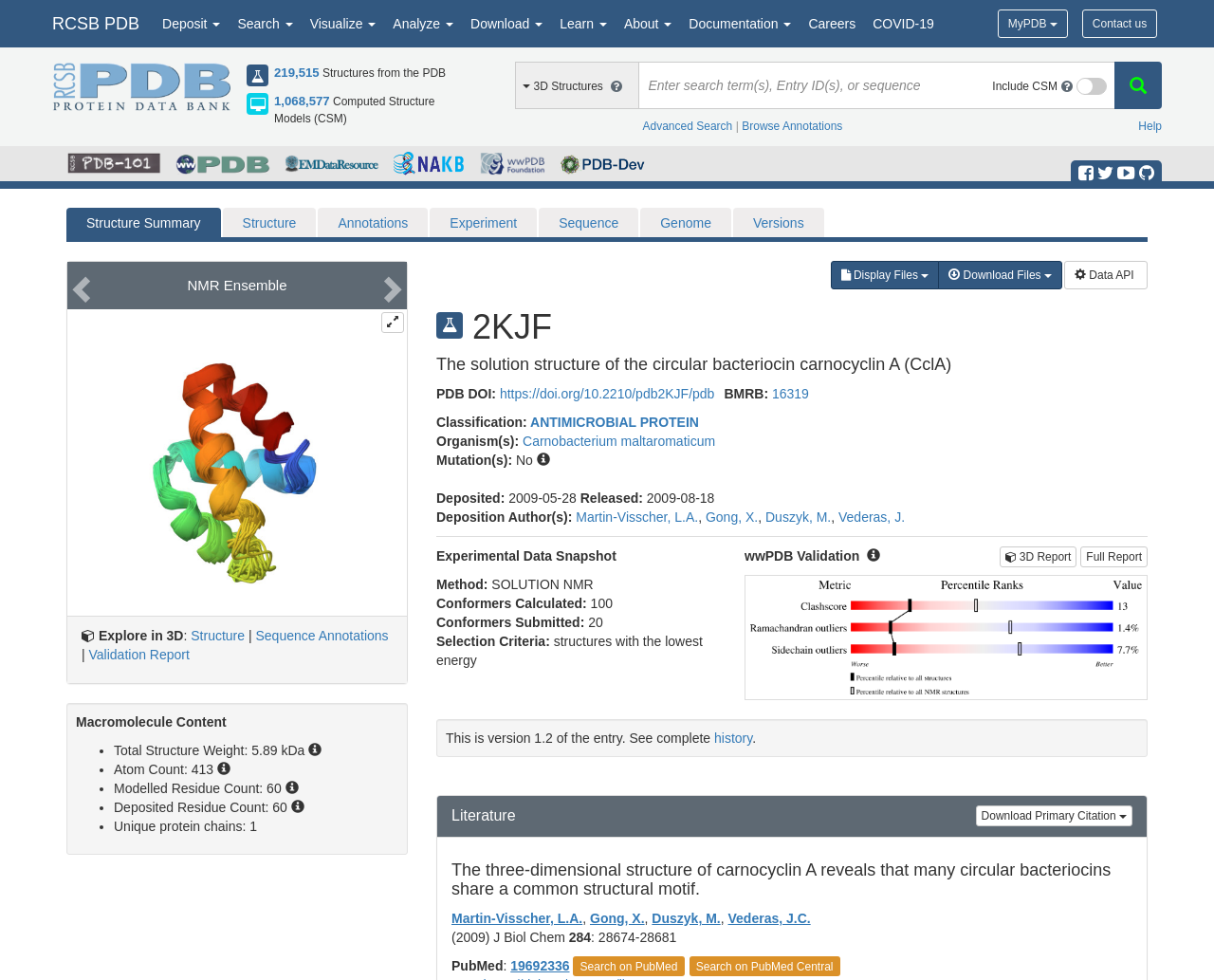Please provide a one-word or phrase answer to the question: 
How many links are in the top navigation bar?

9